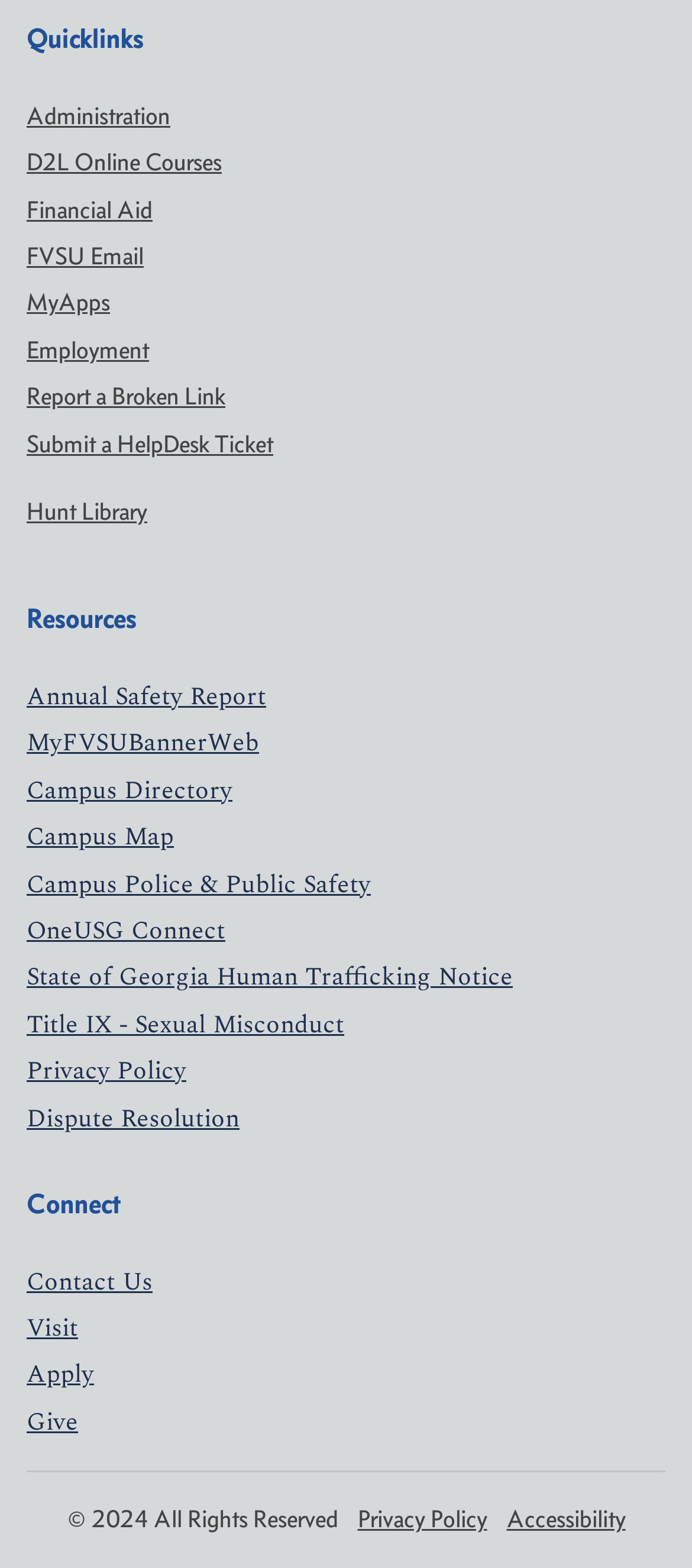What is the first quicklink?
Kindly answer the question with as much detail as you can.

The first quicklink is 'Administration' because it is the first link under the 'Quicklinks' heading, which is located at the top of the webpage.